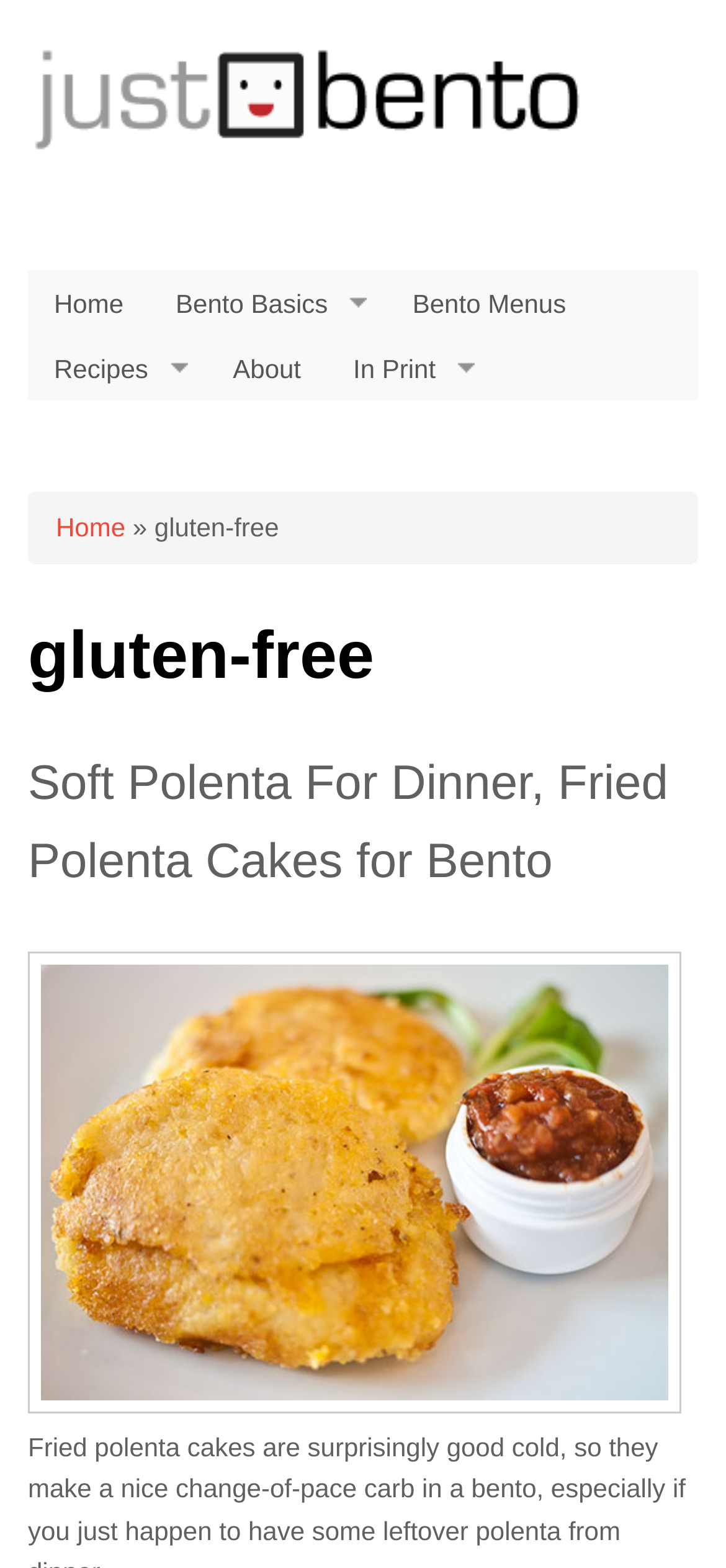What is the title of the latest article? Analyze the screenshot and reply with just one word or a short phrase.

Soft Polenta For Dinner, Fried Polenta Cakes for Bento